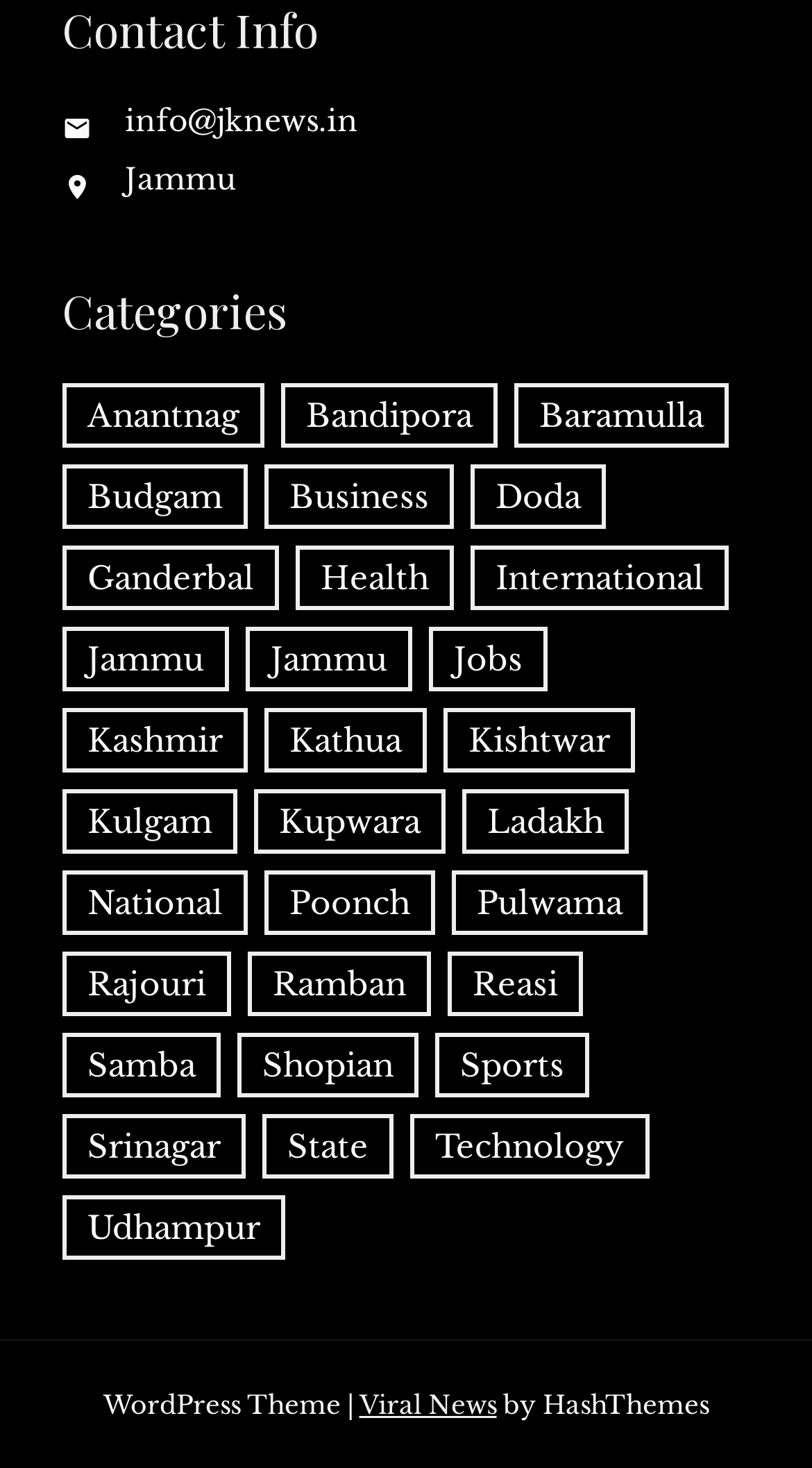What is the name of the company that created this website's theme?
Respond to the question with a single word or phrase according to the image.

HashThemes